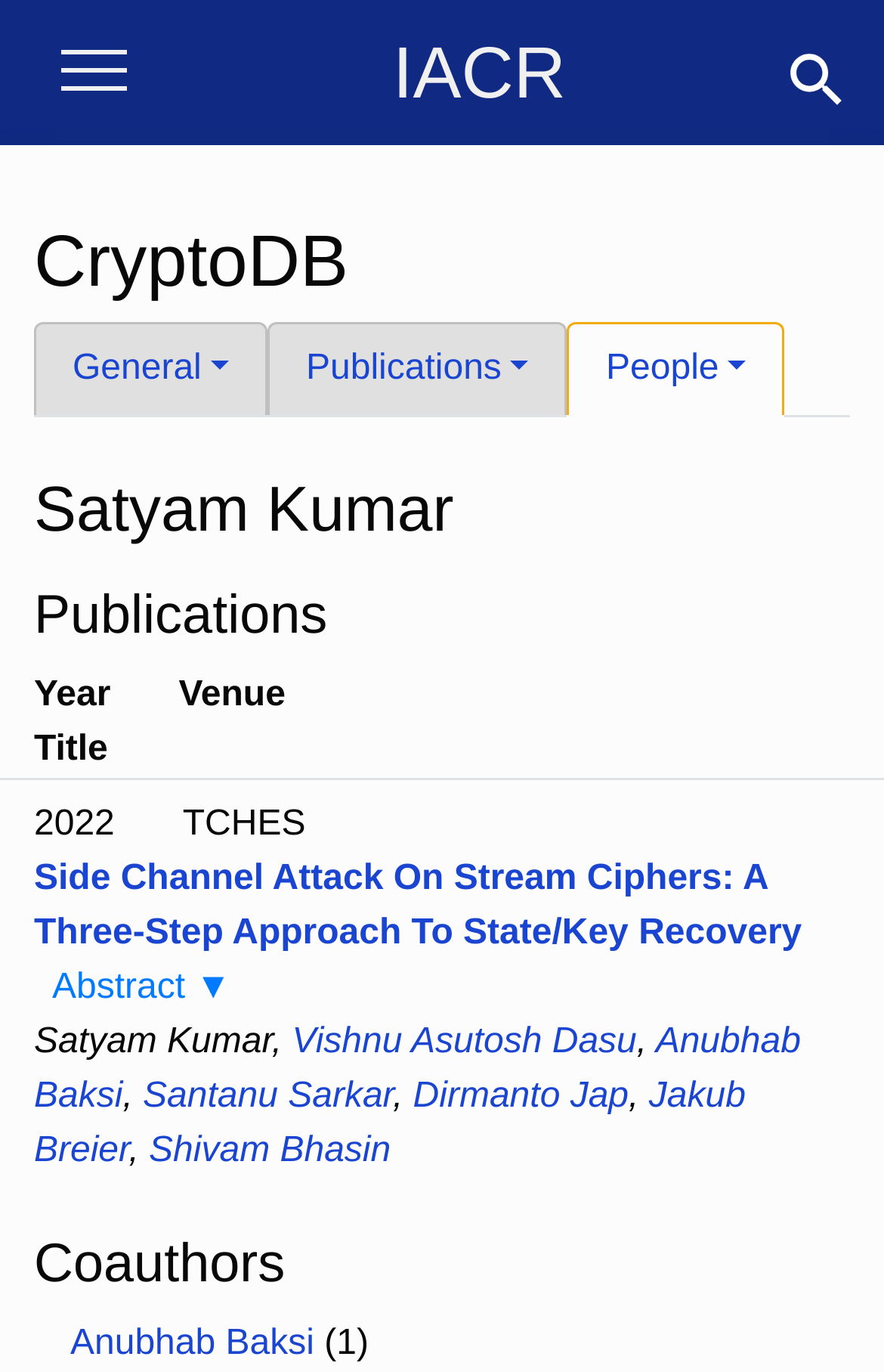Determine the bounding box coordinates of the clickable element to complete this instruction: "Go to IACR". Provide the coordinates in the format of four float numbers between 0 and 1, [left, top, right, bottom].

[0.444, 0.023, 0.692, 0.083]